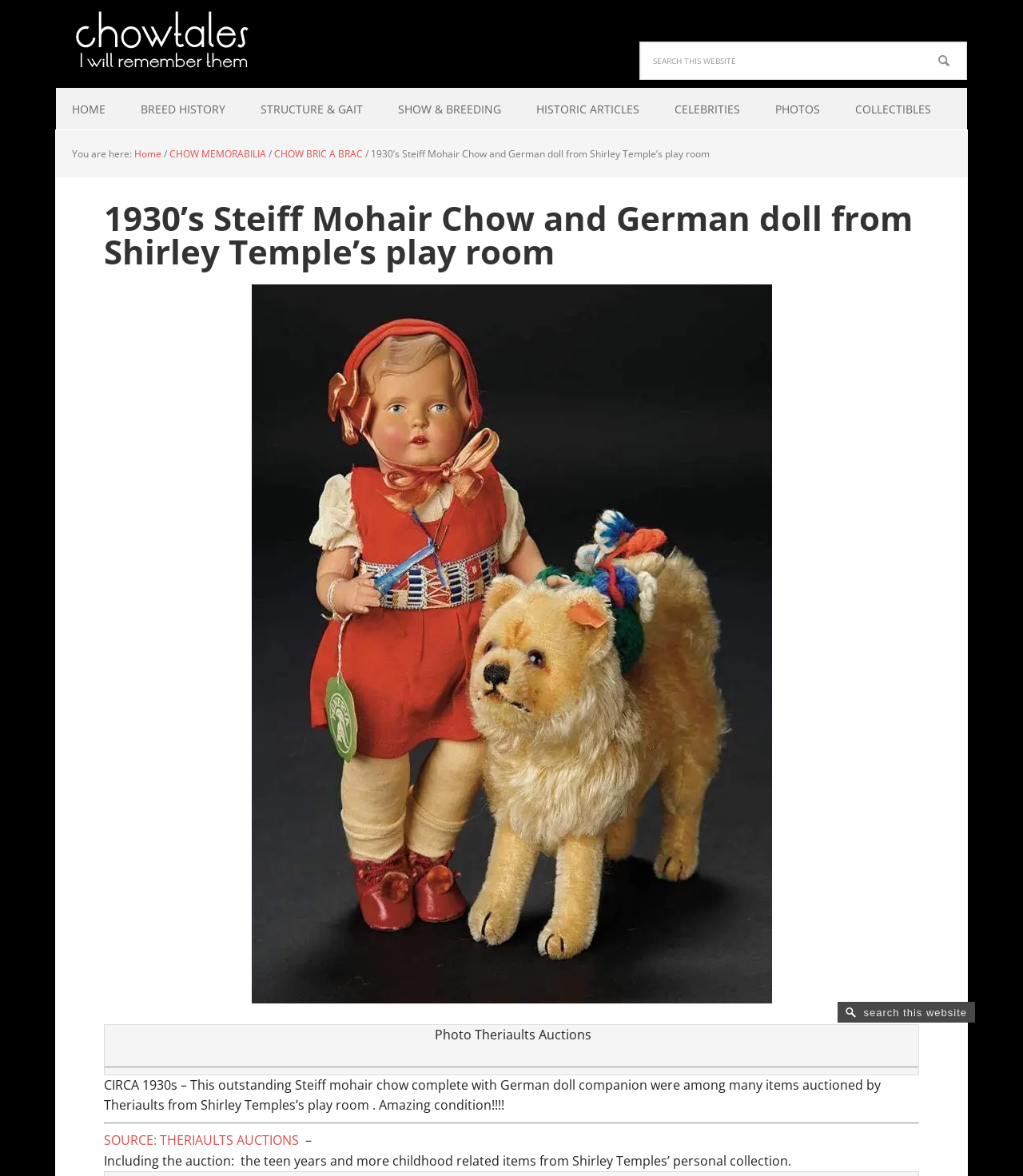Who is the original owner of the Steiff mohair chow?
Based on the image, answer the question in a detailed manner.

I determined the original owner of the Steiff mohair chow by reading the text 'from Shirley Temple’s play room', which suggests that the toy was originally owned by Shirley Temple.